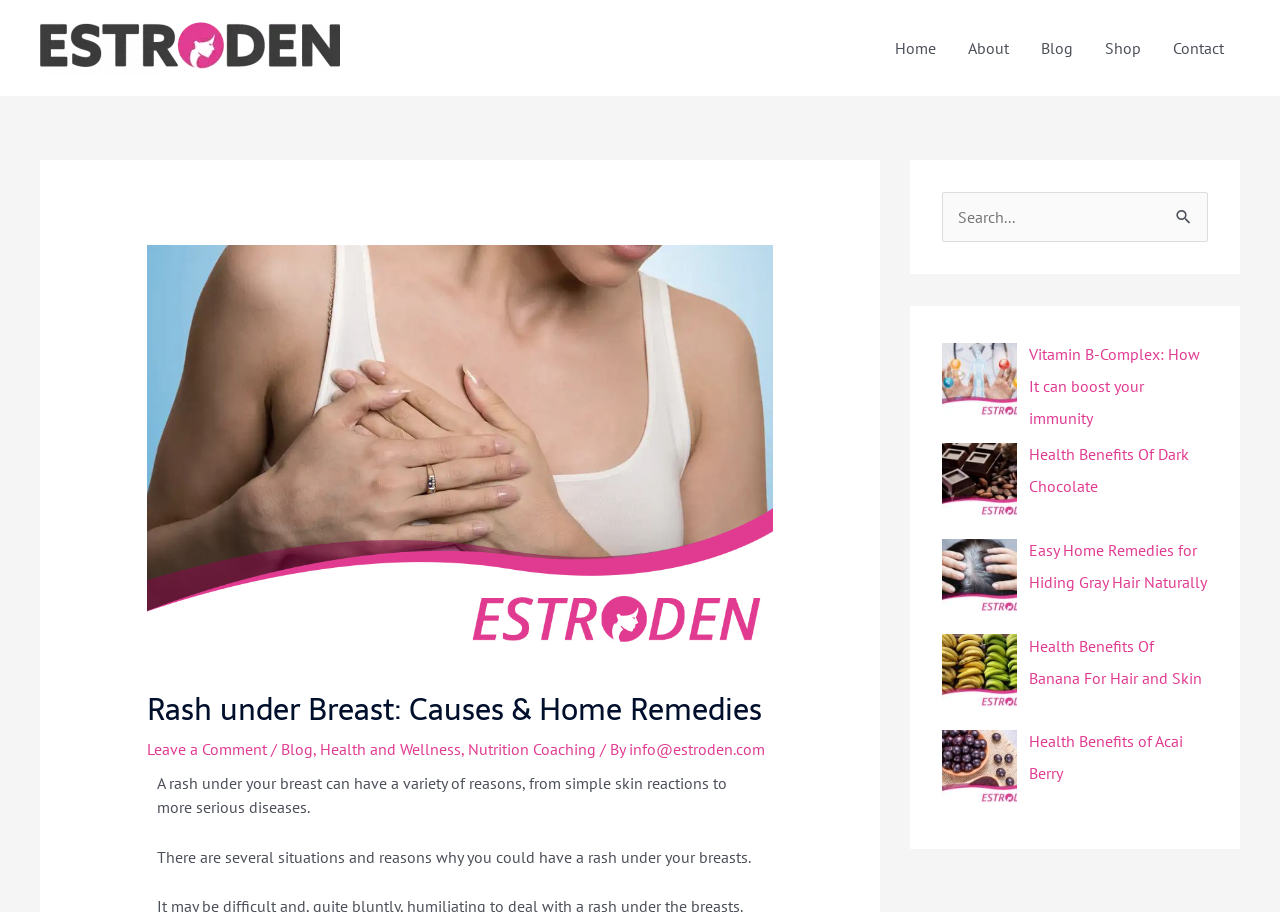Is there a search function?
Answer the question using a single word or phrase, according to the image.

Yes